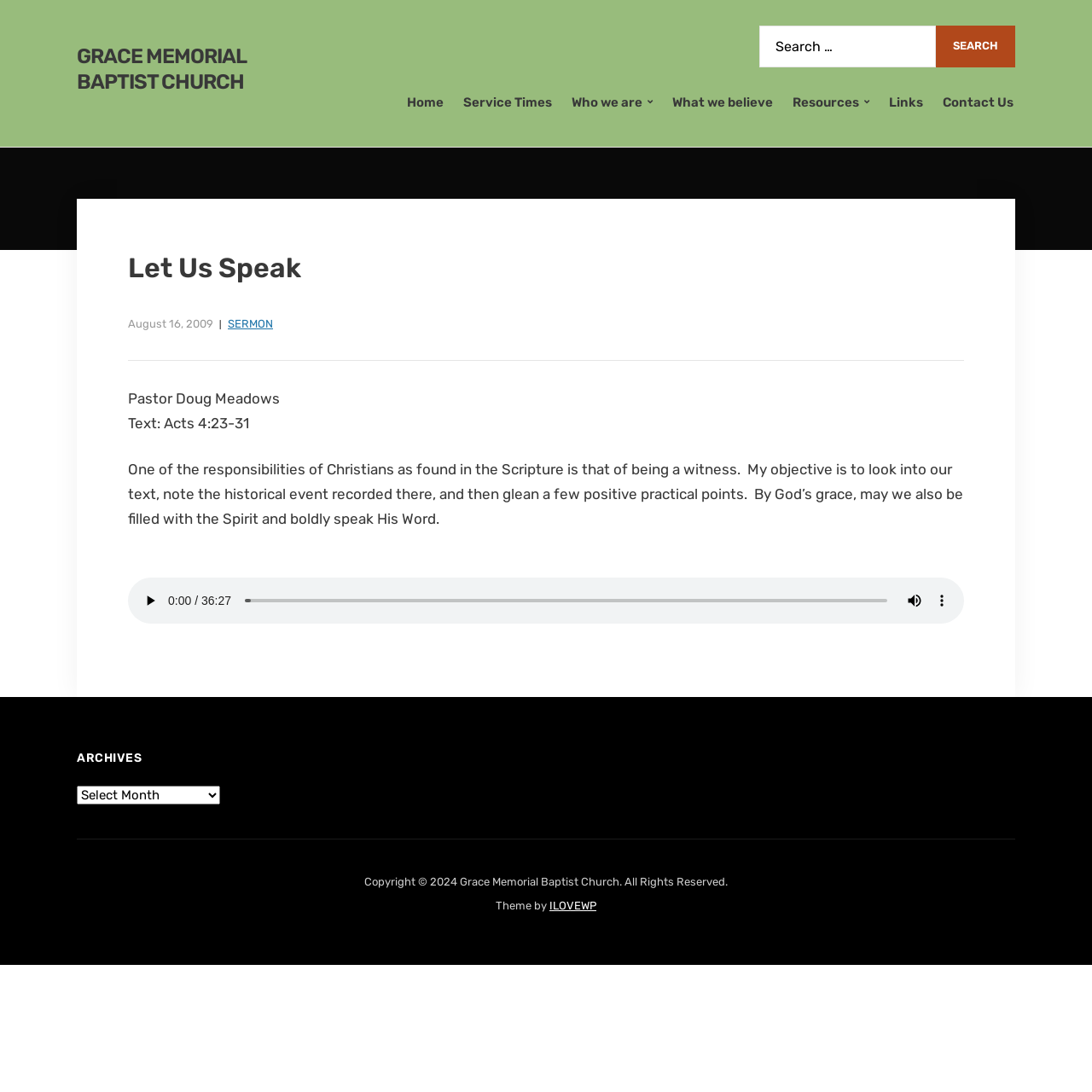Locate the bounding box coordinates of the element that should be clicked to execute the following instruction: "Go to Home page".

[0.371, 0.077, 0.408, 0.111]